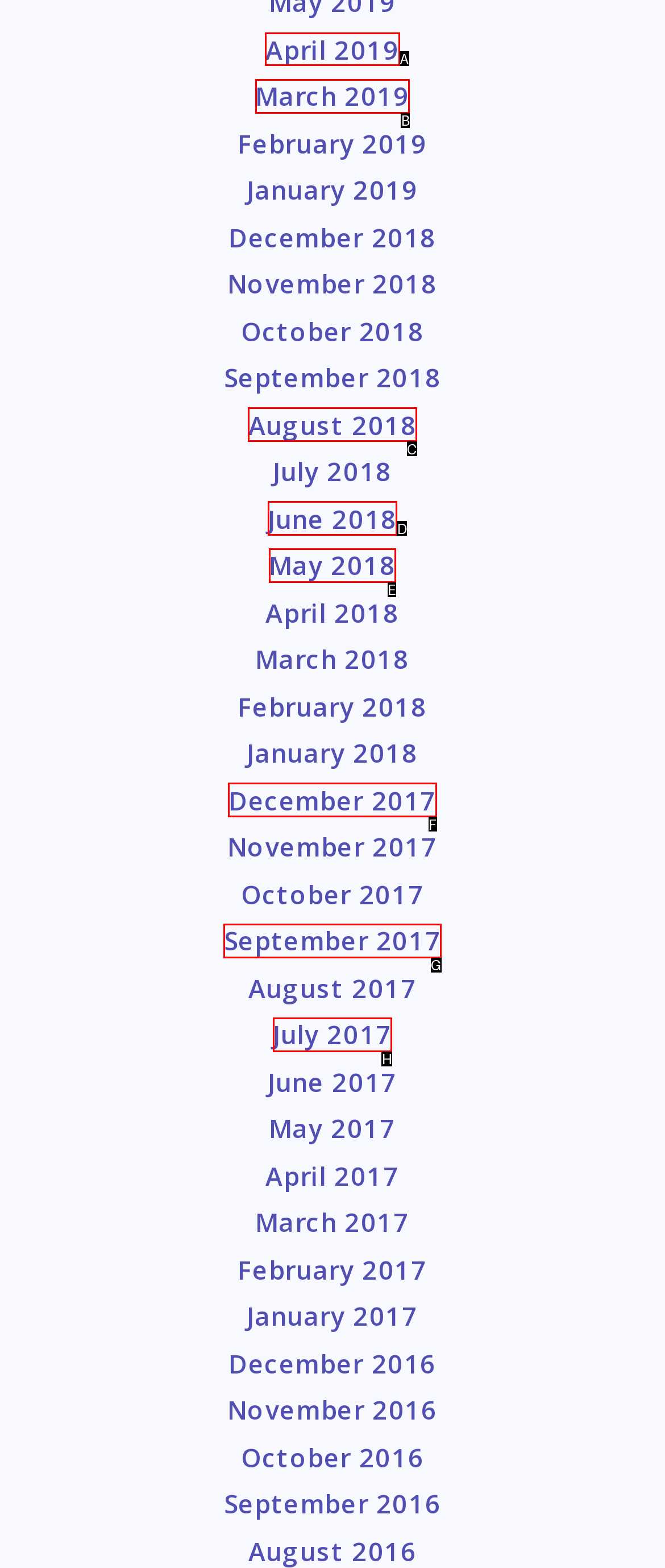Point out the specific HTML element to click to complete this task: View April 2019 Reply with the letter of the chosen option.

A